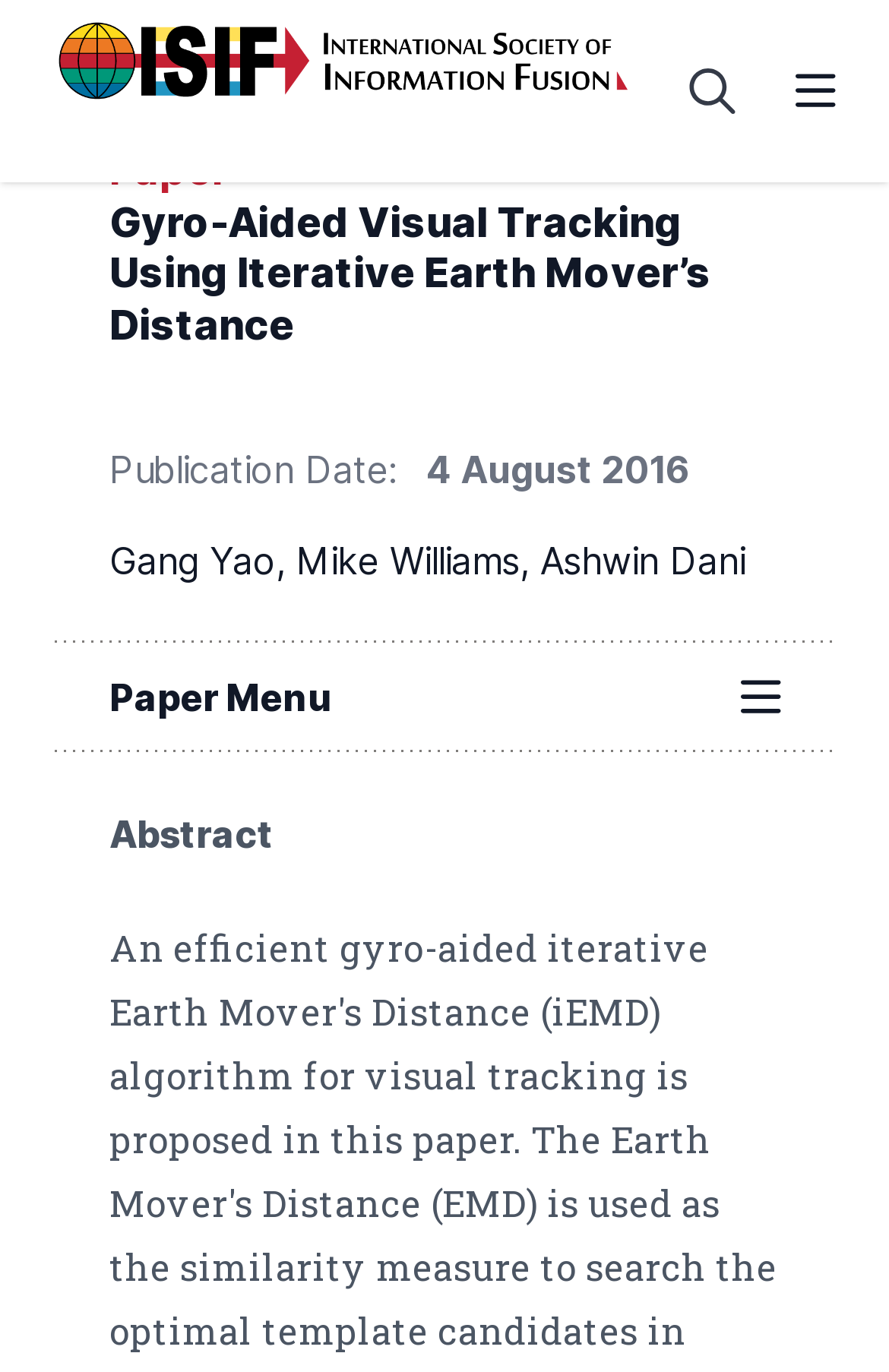Describe all visible elements and their arrangement on the webpage.

The webpage is about a research paper titled "Gyro-Aided Visual Tracking Using Iterative Earth Mover’s Distance" published on August 4, 2016, by authors Gang Yao, Mike Williams, and Ashwin Dani. 

At the top left corner, there is a link to "Skip to main content". Next to it, there is a link to "Home" accompanied by a small image. On the top right corner, there are two buttons, "Search" and "Menu". 

Below the top navigation bar, there is a header section that spans almost the entire width of the page. Within this section, the title of the paper is prominently displayed in a large font. Below the title, there is a section that displays the publication date. 

To the right of the publication date, there is a list of authors with their names linked. Below the author list, there is a section labeled "Paper Menu" with a button to toggle the menu. 

Further down the page, there is a section labeled "Abstract", which likely contains a summary of the research paper.